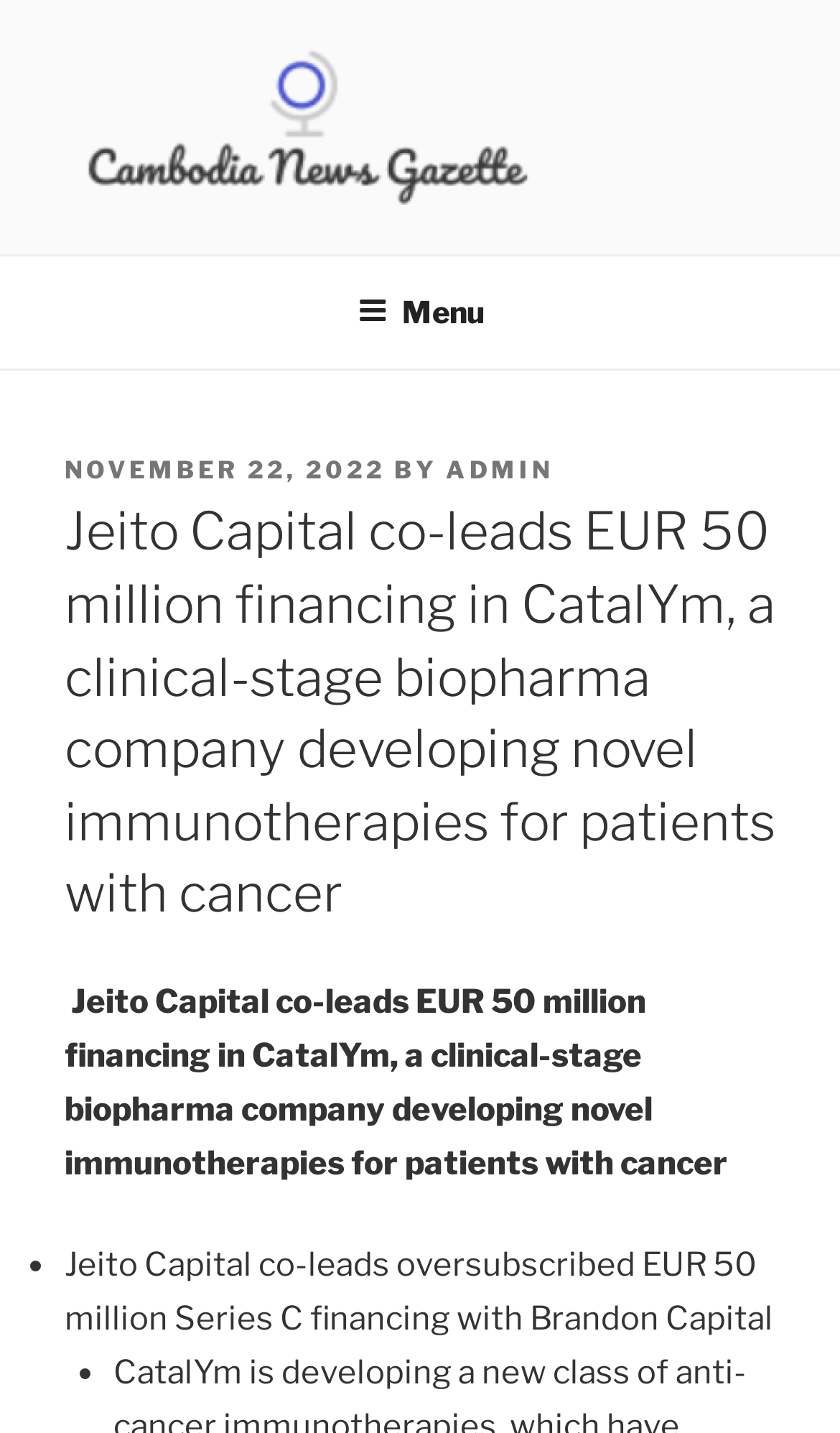Use a single word or phrase to answer the question:
What is the topic of the news post?

Jeito Capital financing